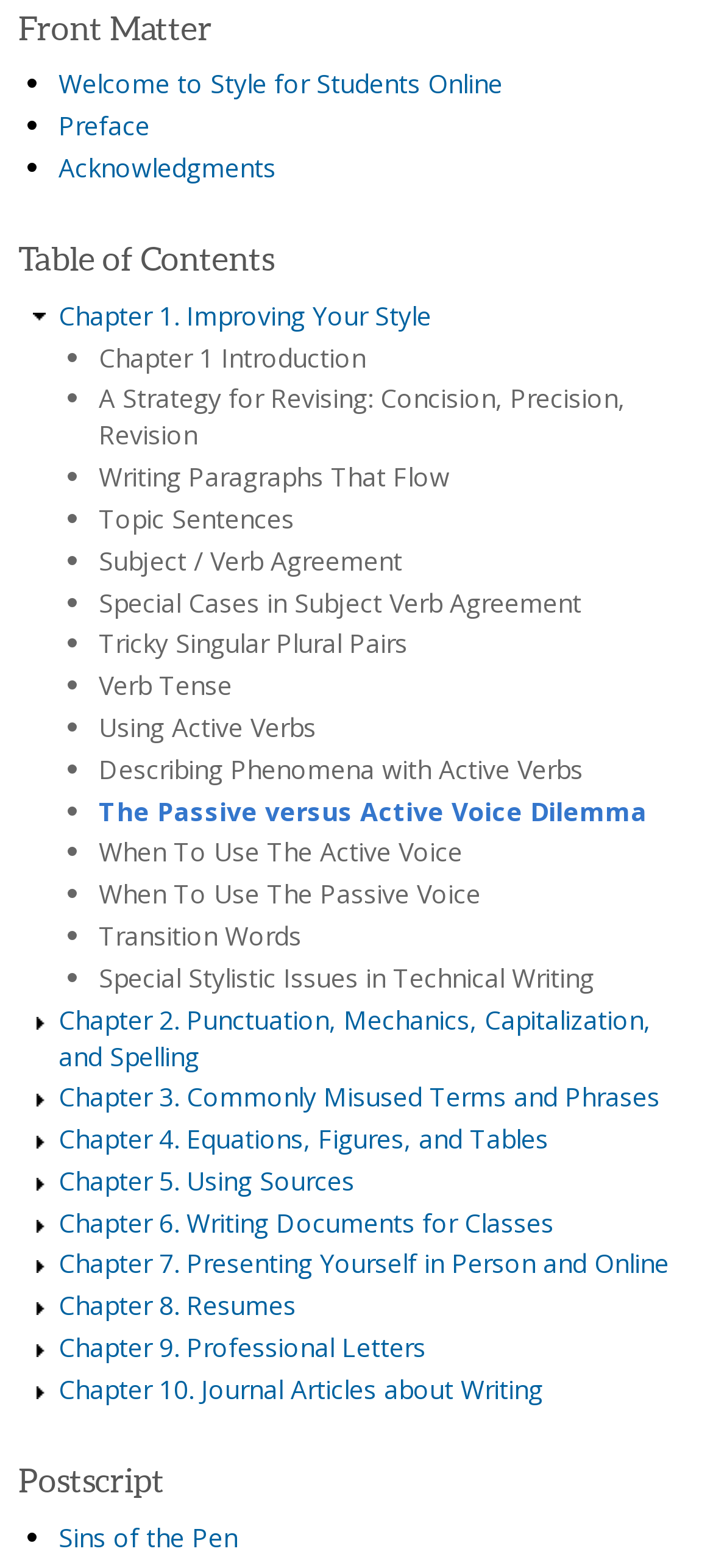Please locate the bounding box coordinates of the element that needs to be clicked to achieve the following instruction: "Learn about Topic Sentences". The coordinates should be four float numbers between 0 and 1, i.e., [left, top, right, bottom].

[0.138, 0.32, 0.413, 0.342]